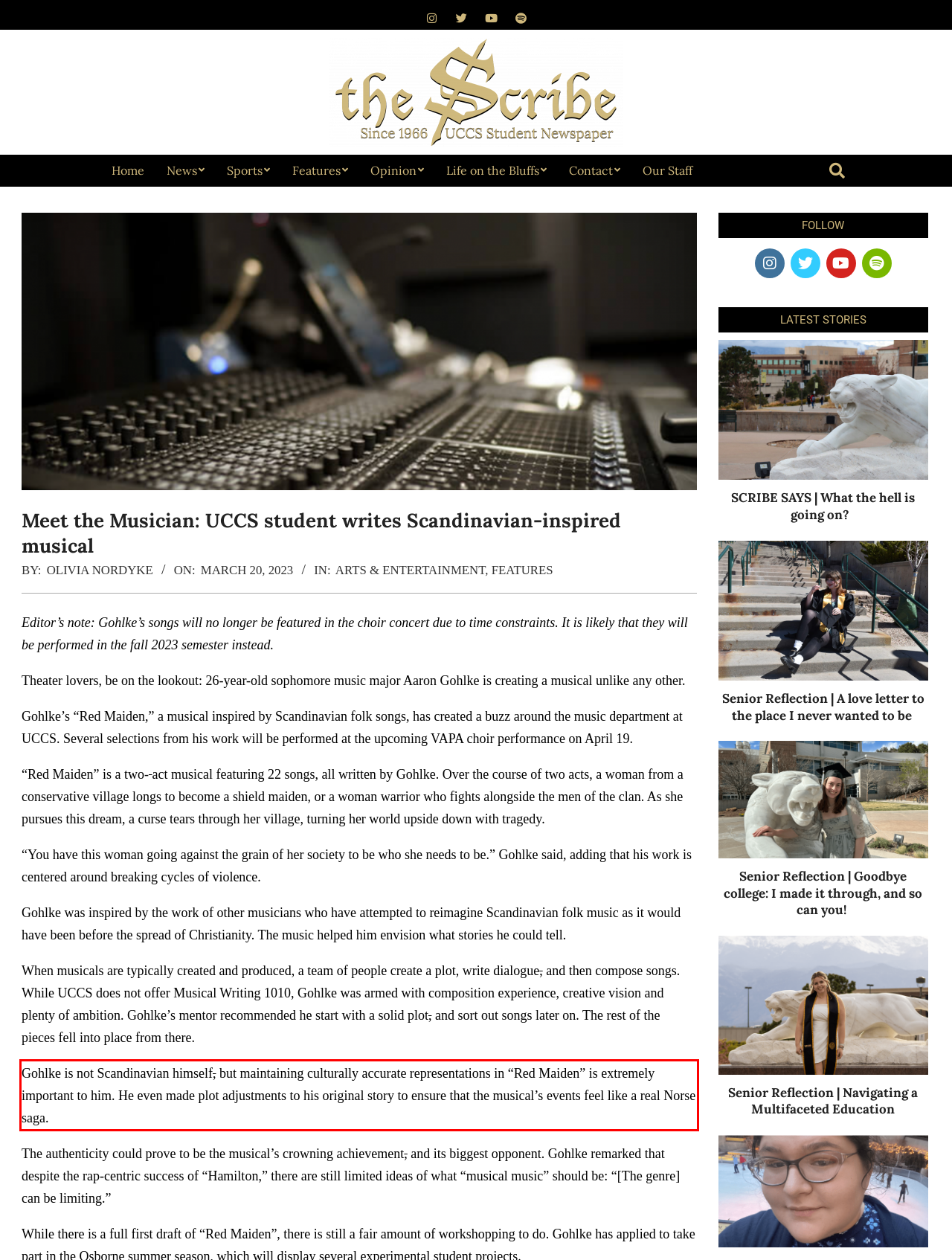You have a screenshot with a red rectangle around a UI element. Recognize and extract the text within this red bounding box using OCR.

Gohlke is not Scandinavian himself, but maintaining culturally accurate representations in “Red Maiden” is extremely important to him. He even made plot adjustments to his original story to ensure that the musical’s events feel like a real Norse saga.